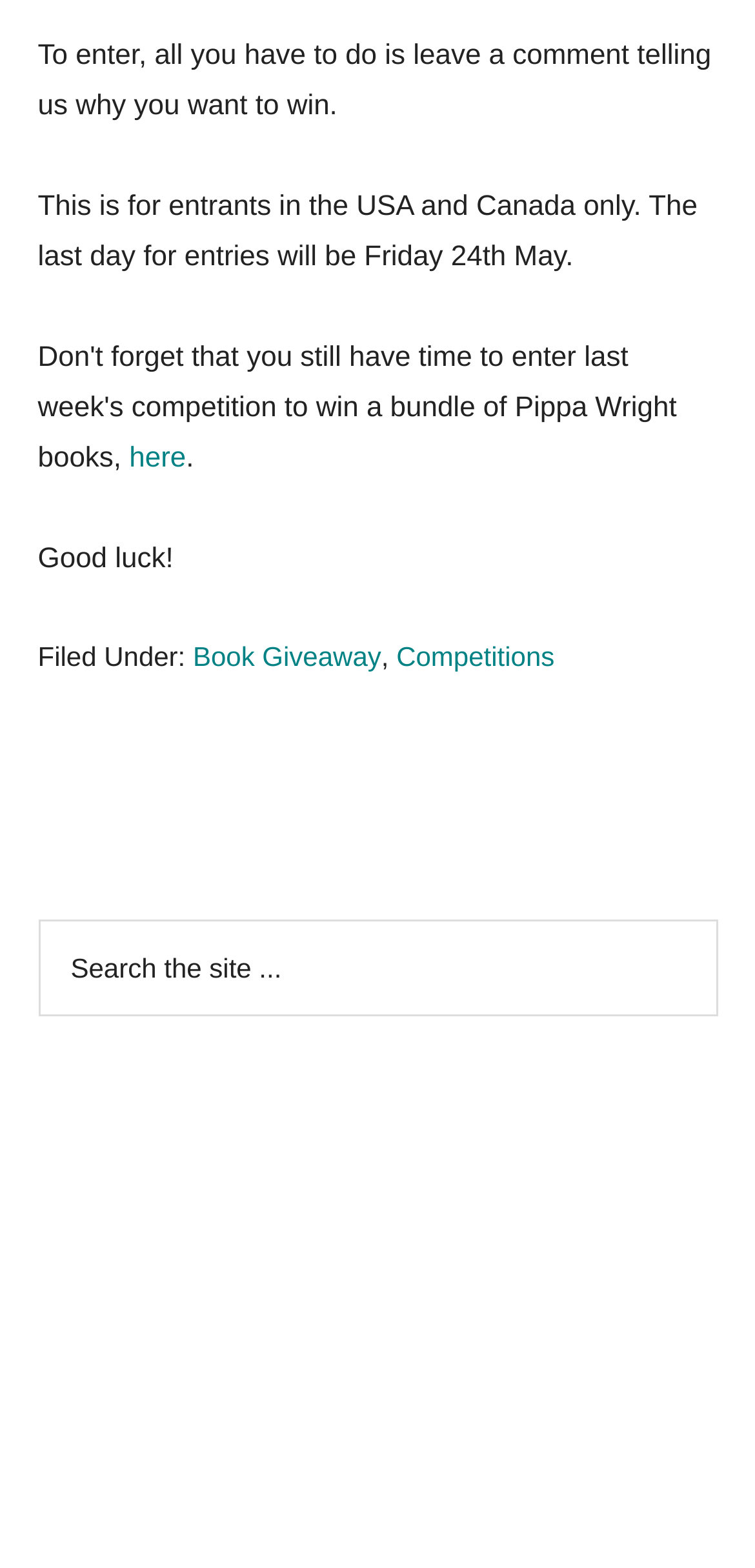What categories are listed in the footer section? Refer to the image and provide a one-word or short phrase answer.

Book Giveaway, Competitions